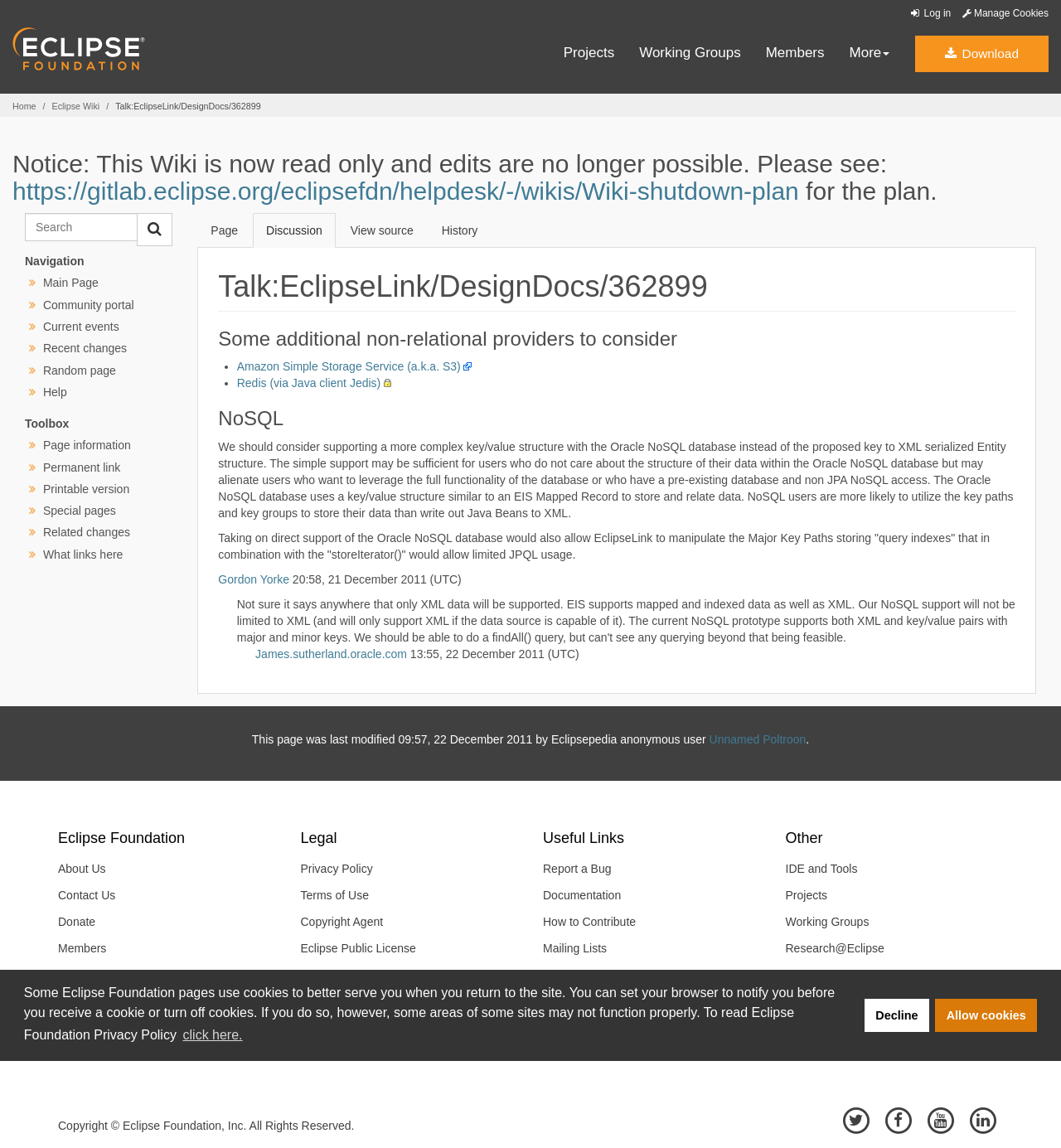What is the name of the Eclipse Foundation page? Refer to the image and provide a one-word or short phrase answer.

Eclipsepedia